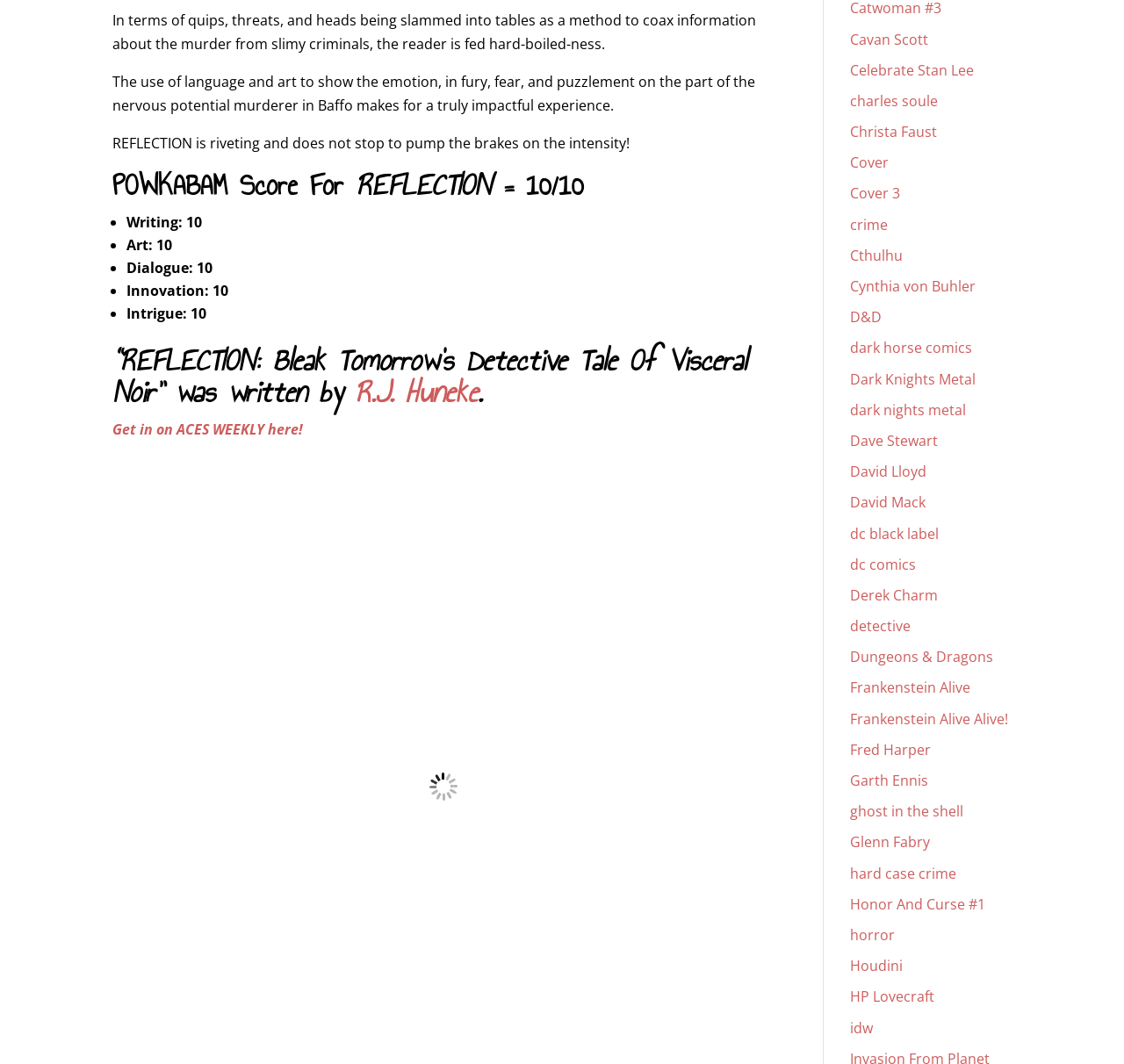Find the bounding box coordinates for the UI element that matches this description: "Cover".

[0.756, 0.144, 0.791, 0.162]